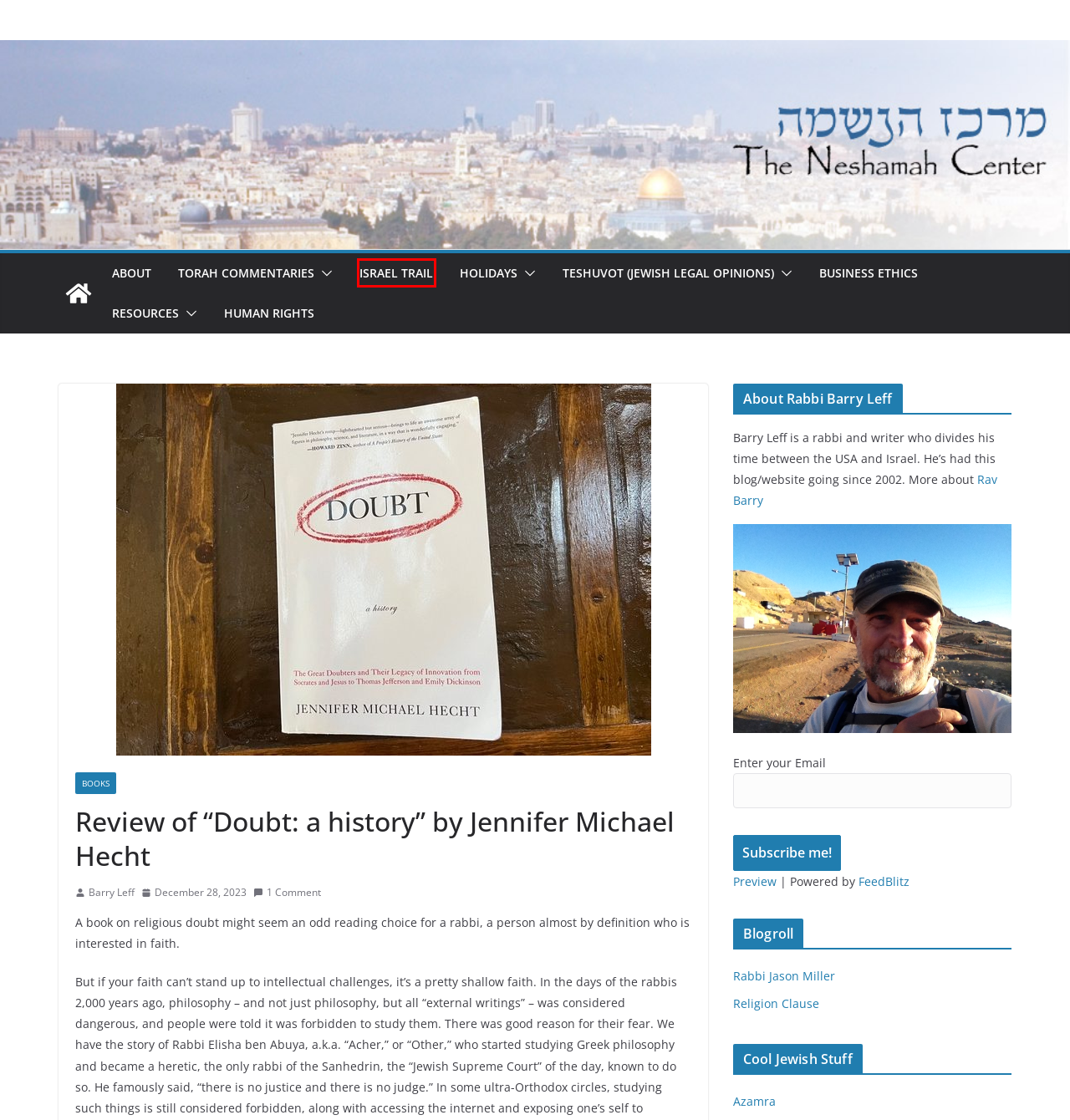You are provided with a screenshot of a webpage where a red rectangle bounding box surrounds an element. Choose the description that best matches the new webpage after clicking the element in the red bounding box. Here are the choices:
A. The Rabbi with a Blog (Rabbi Jason Miller)
B. About – The Neshamah Center
C. HOME - The Ethical Executive
D. Barry Leff – The Neshamah Center
E. Divrei Torah Blogs – The Neshamah Center
F. Israel Trail – The Neshamah Center
G. The Neshamah Center – "Torah miTzion"  Rabbi Barry Leff, Jerusalem
H. Holidays – The Neshamah Center

F